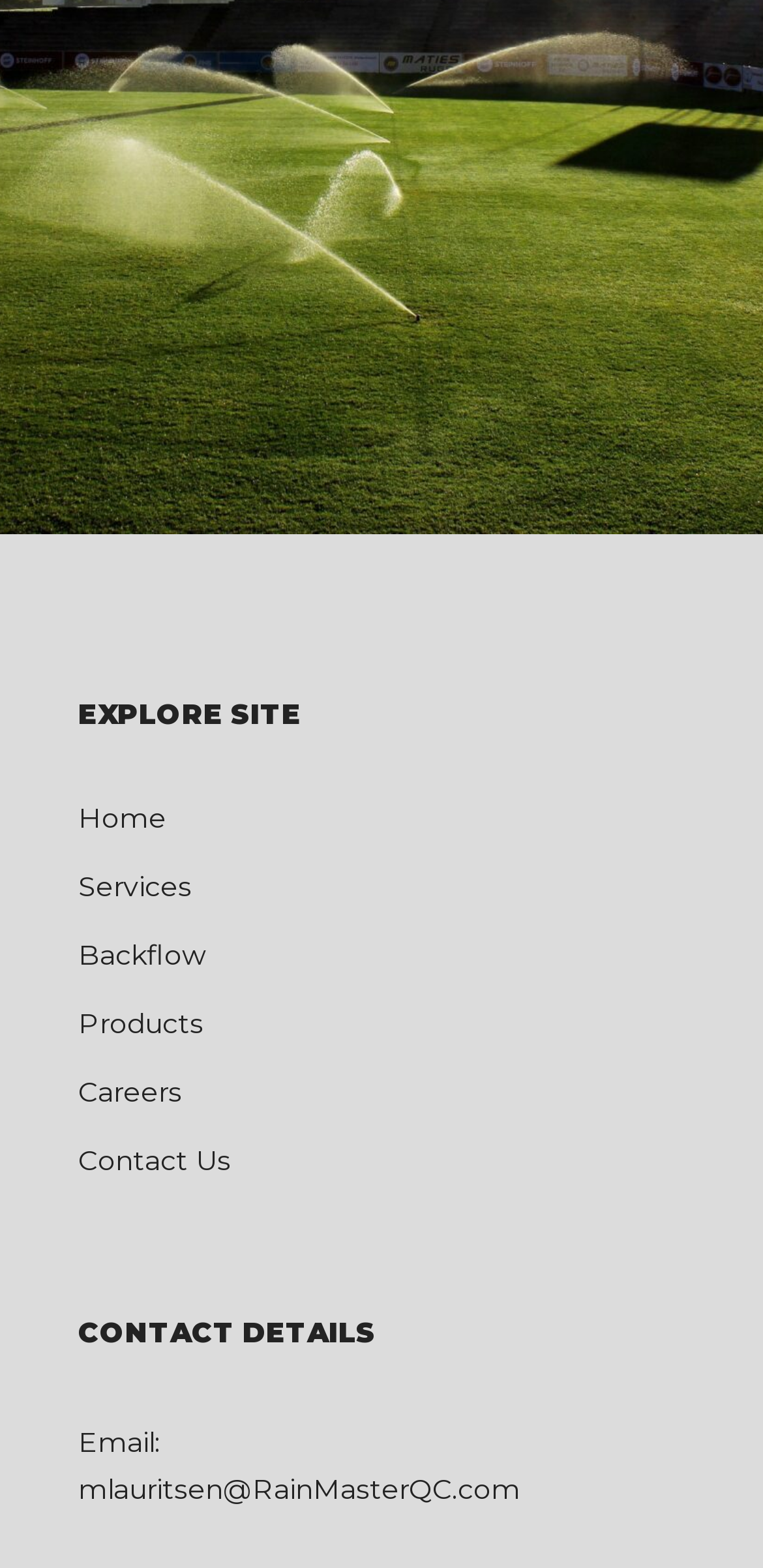How many headings are on the page?
Please answer the question with a single word or phrase, referencing the image.

2